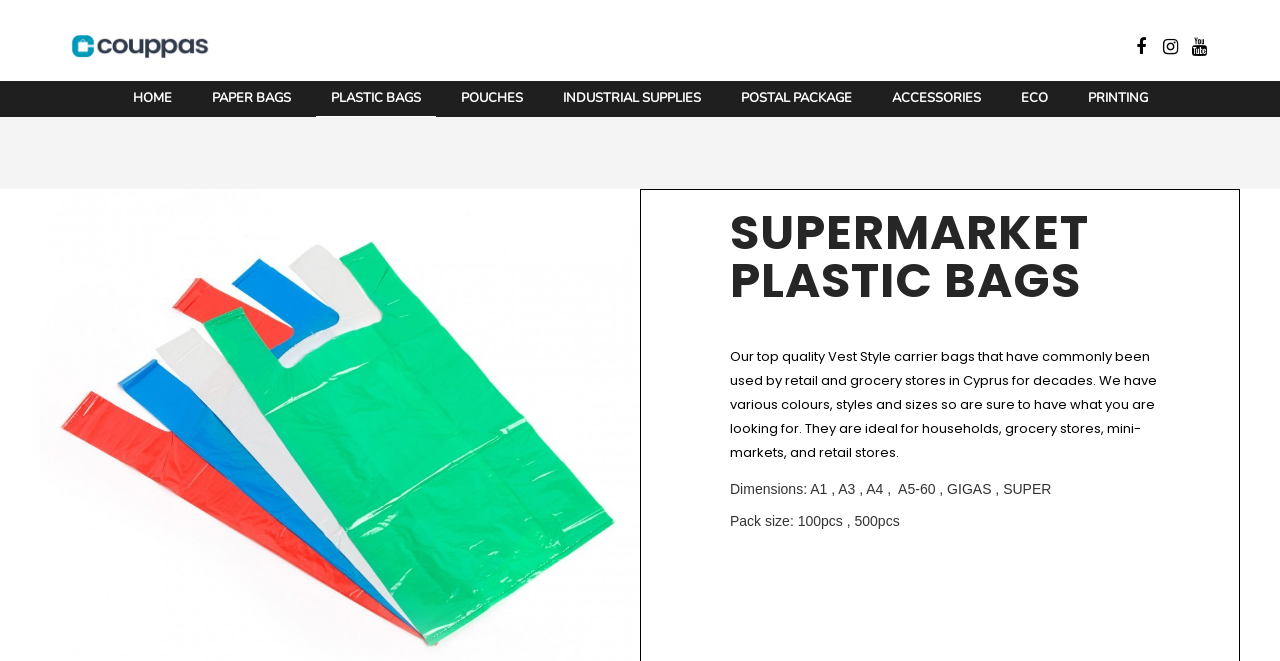What are the different dimensions available for these bags?
Provide an in-depth and detailed explanation in response to the question.

The static text 'Dimensions: A1, A3, A4, A5-60, GIGAS, SUPER' lists the various dimensions available for these bags, catering to different customer needs.